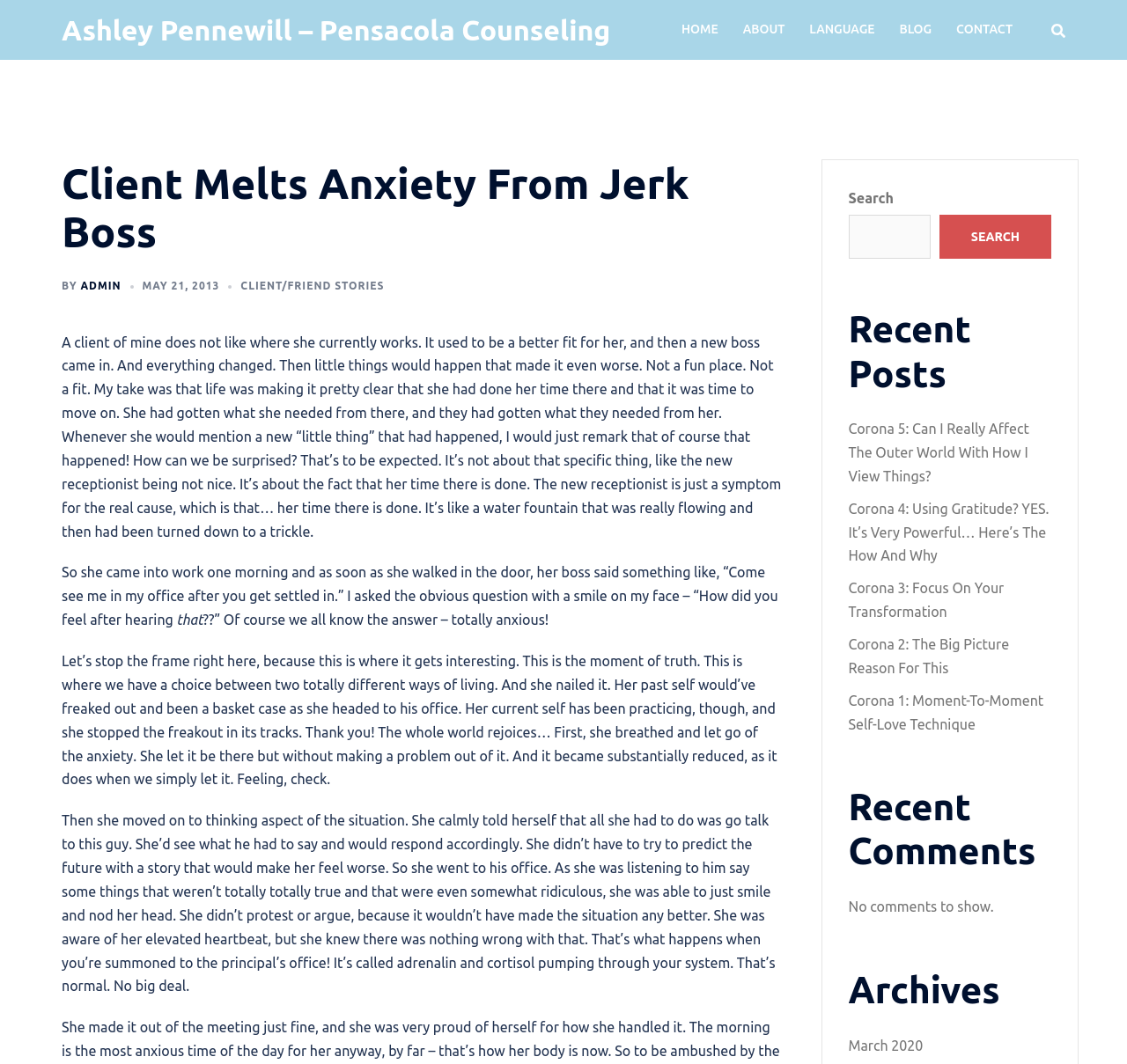Present a detailed account of what is displayed on the webpage.

This webpage is about a counseling service, specifically a blog post titled "Client Melts Anxiety From Jerk Boss" by Ashley Pennewill, a counselor in Pensacola. At the top of the page, there is a navigation menu with links to "HOME", "ABOUT", "LANGUAGE", "BLOG", and "CONTACT". 

Below the navigation menu, there is a header section with the title of the blog post, followed by a brief description and the author's name. The main content of the page is a long article about a client who overcame anxiety caused by a difficult boss. The article is divided into several paragraphs, with a few links to other related articles scattered throughout.

On the right side of the page, there is a search bar with a button labeled "Search". Below the search bar, there are three sections: "Recent Posts", "Recent Comments", and "Archives". The "Recent Posts" section lists five links to other blog posts, while the "Recent Comments" section indicates that there are no comments to show. The "Archives" section has a single link to "March 2020".